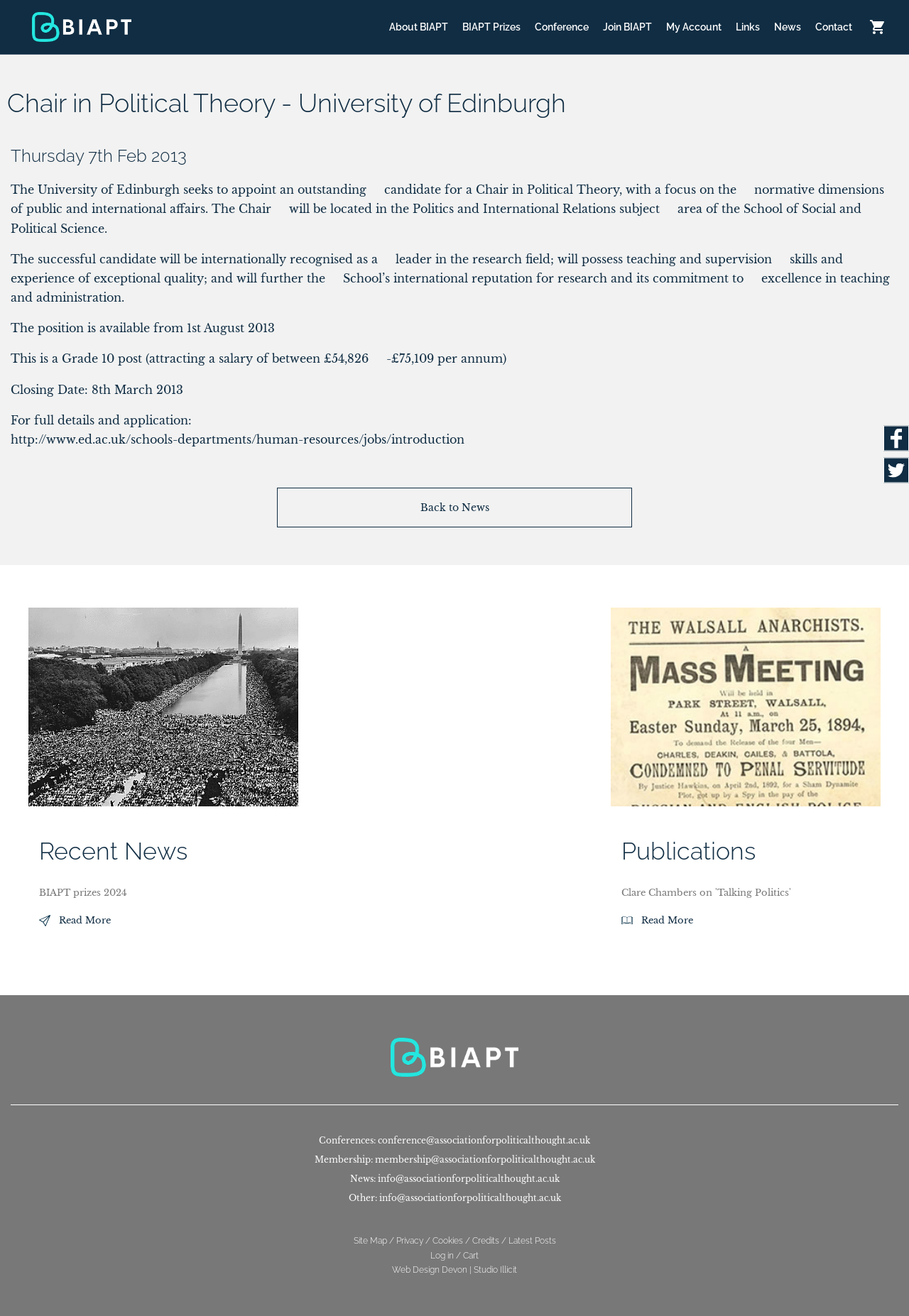Please identify the bounding box coordinates of the element that needs to be clicked to execute the following command: "Log in to the website". Provide the bounding box using four float numbers between 0 and 1, formatted as [left, top, right, bottom].

[0.473, 0.951, 0.507, 0.958]